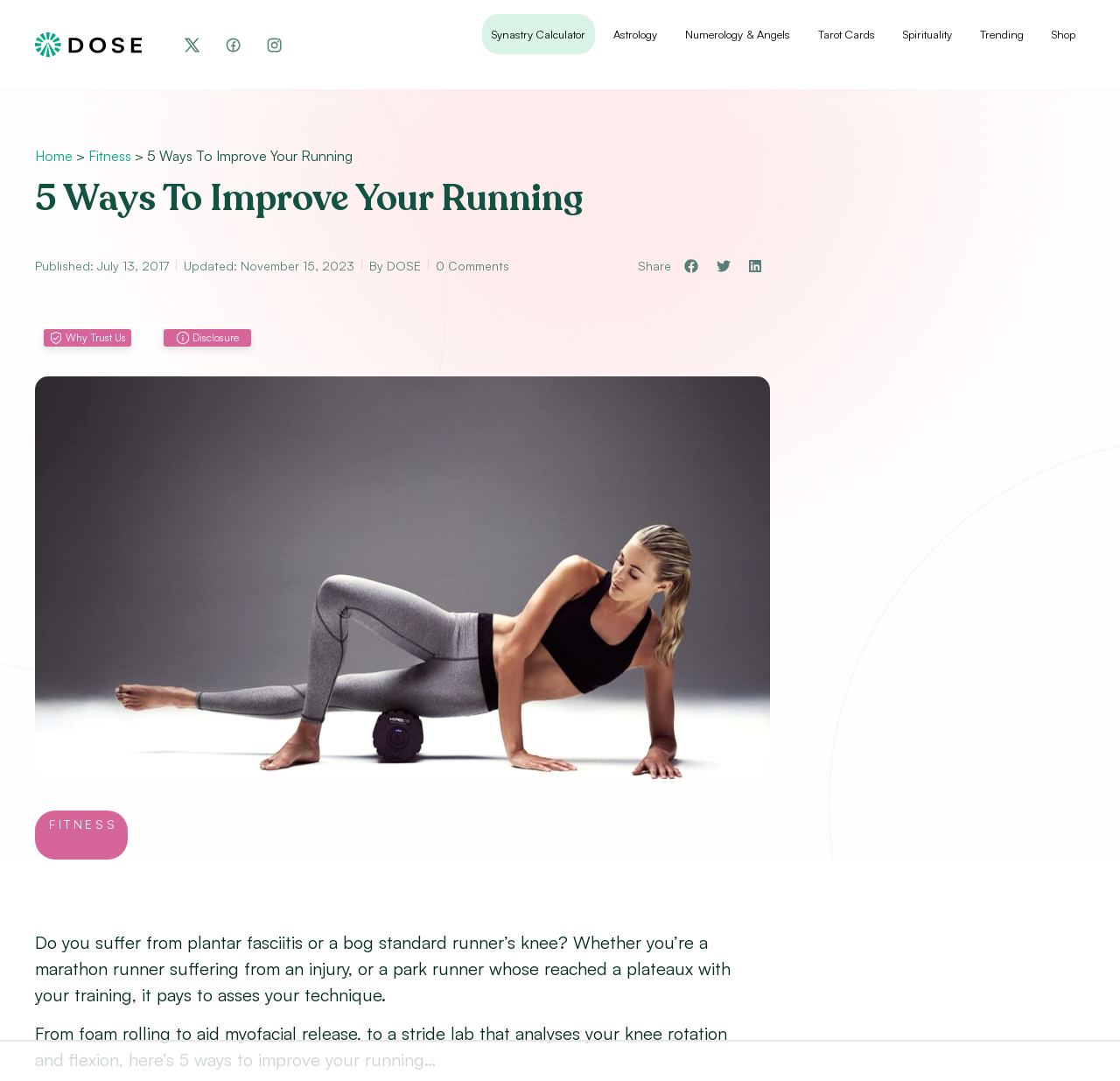What is the category of the article?
Using the image as a reference, give a one-word or short phrase answer.

Fitness